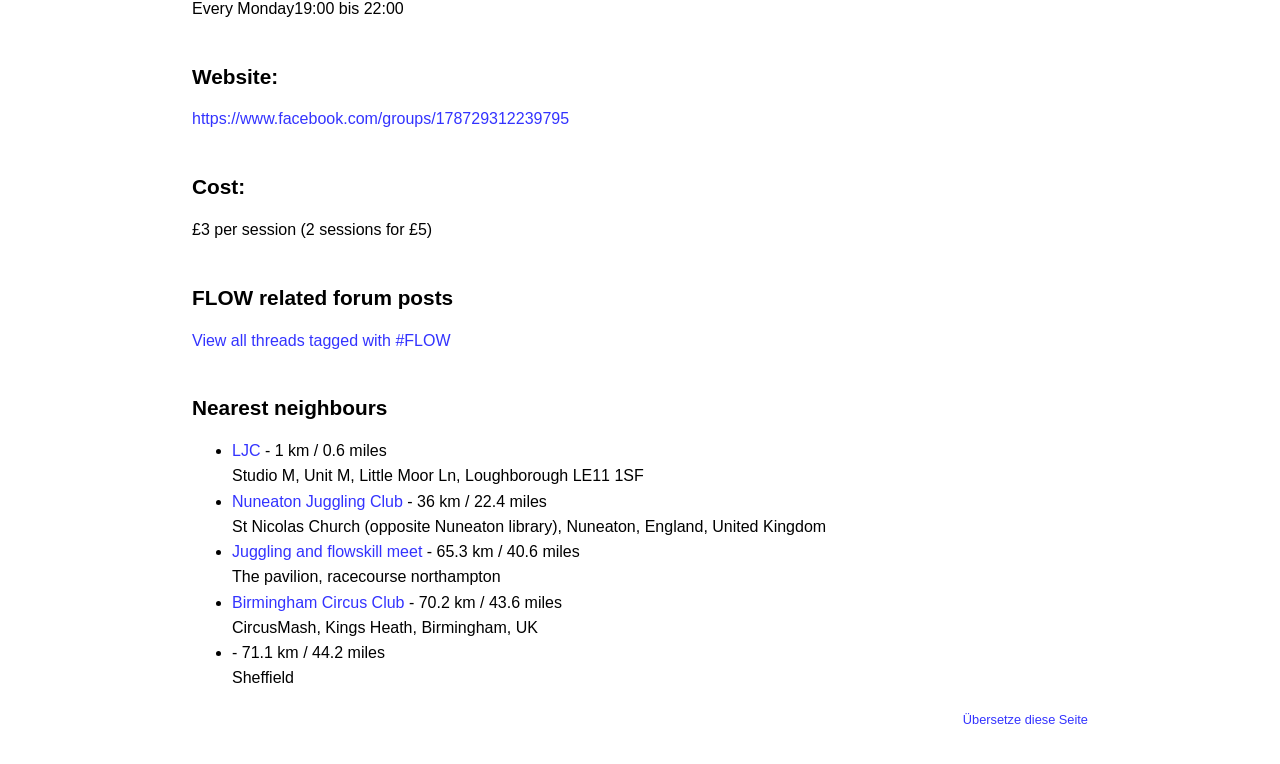Find and provide the bounding box coordinates for the UI element described here: "Juggling and flowskill meet". The coordinates should be given as four float numbers between 0 and 1: [left, top, right, bottom].

[0.181, 0.711, 0.33, 0.733]